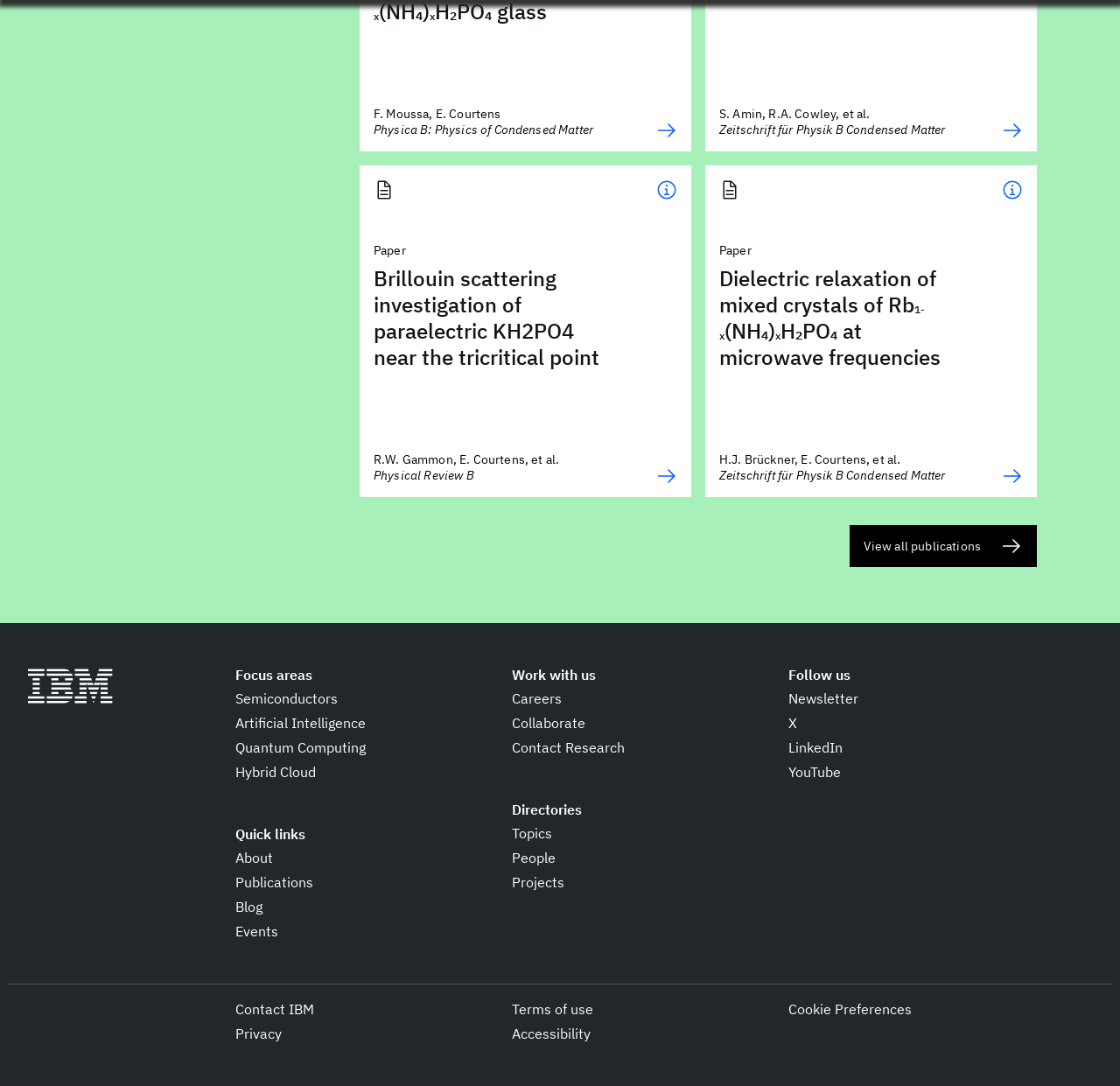What is the text of the 'Quick links' section?
Based on the visual details in the image, please answer the question thoroughly.

I found the text of the 'Quick links' section by looking at the heading element with the text 'Quick links' which is a child of the contentinfo element.